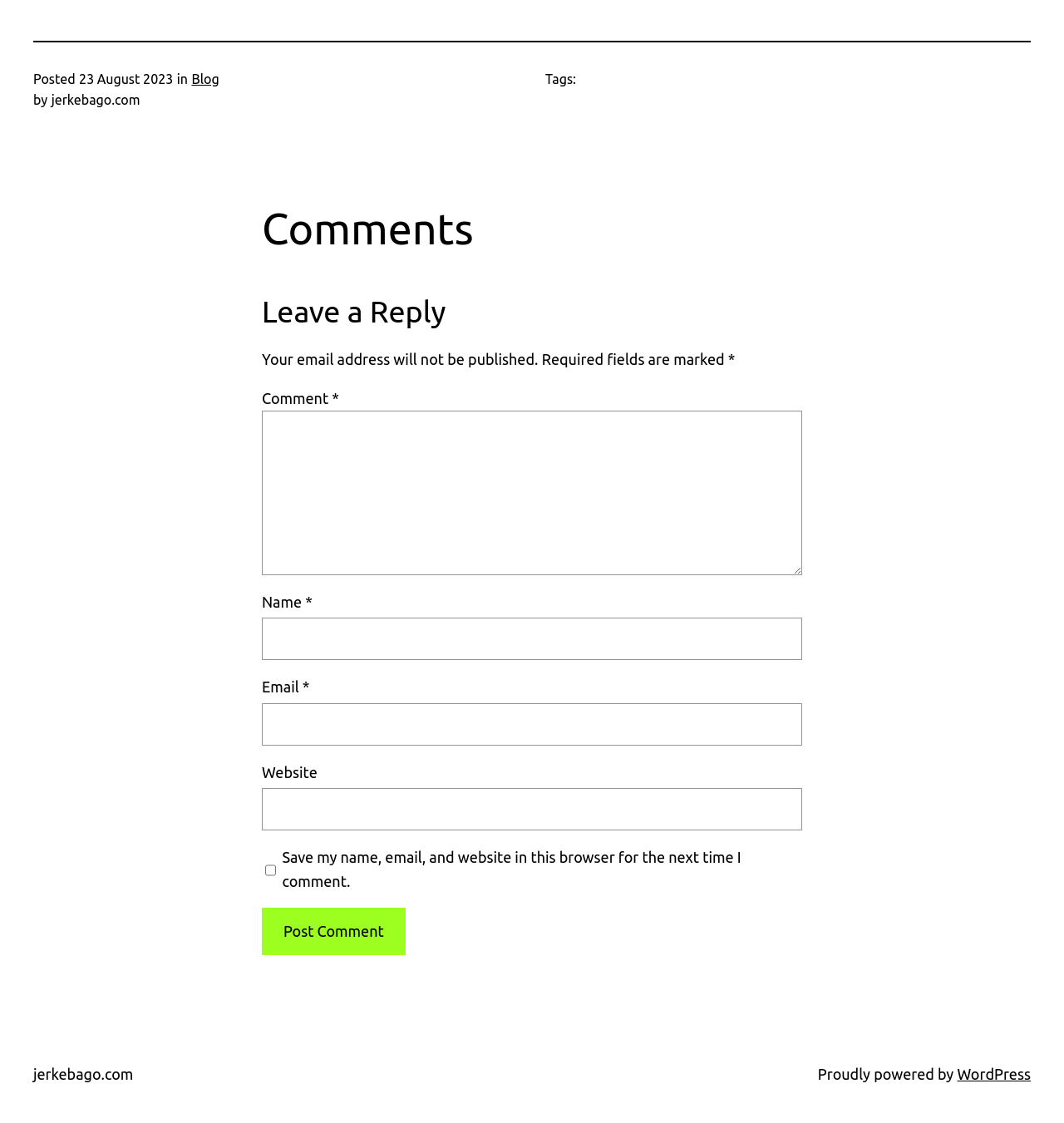Using the provided element description "parent_node: Comment * name="comment"", determine the bounding box coordinates of the UI element.

[0.246, 0.366, 0.754, 0.512]